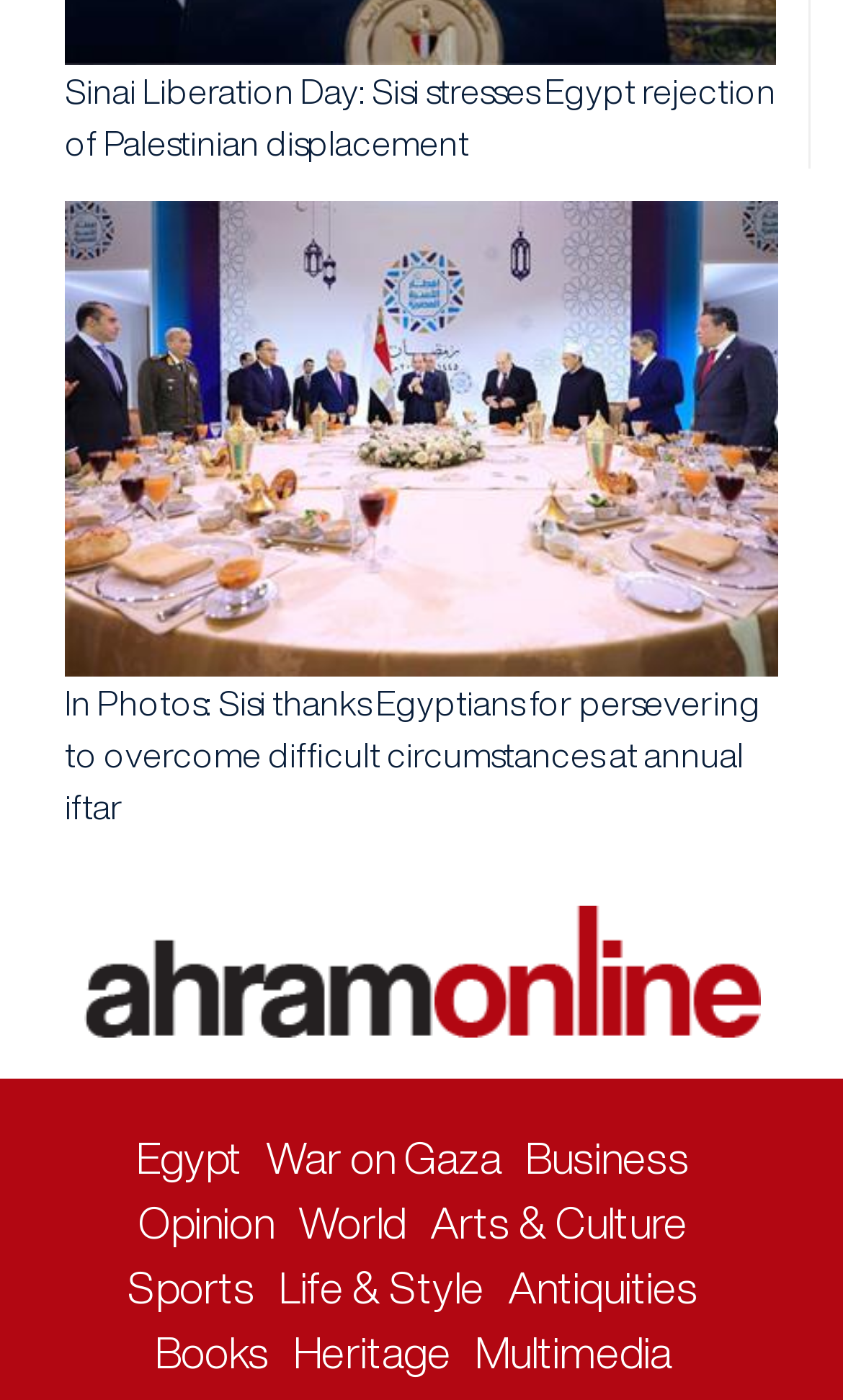Respond to the question with just a single word or phrase: 
What is the topic of the first news article?

Sinai Liberation Day